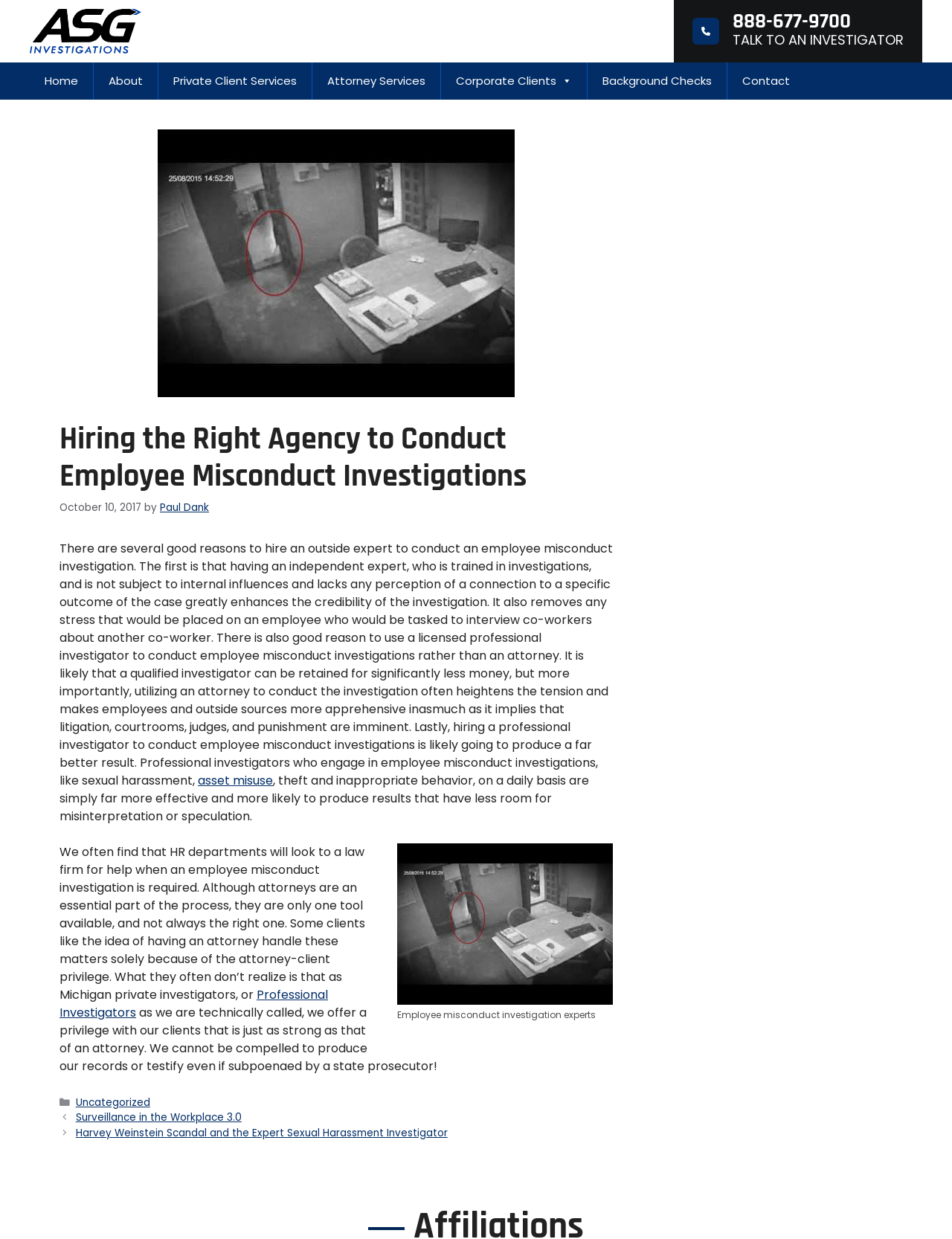Extract the primary headline from the webpage and present its text.

Hiring the Right Agency to Conduct Employee Misconduct Investigations